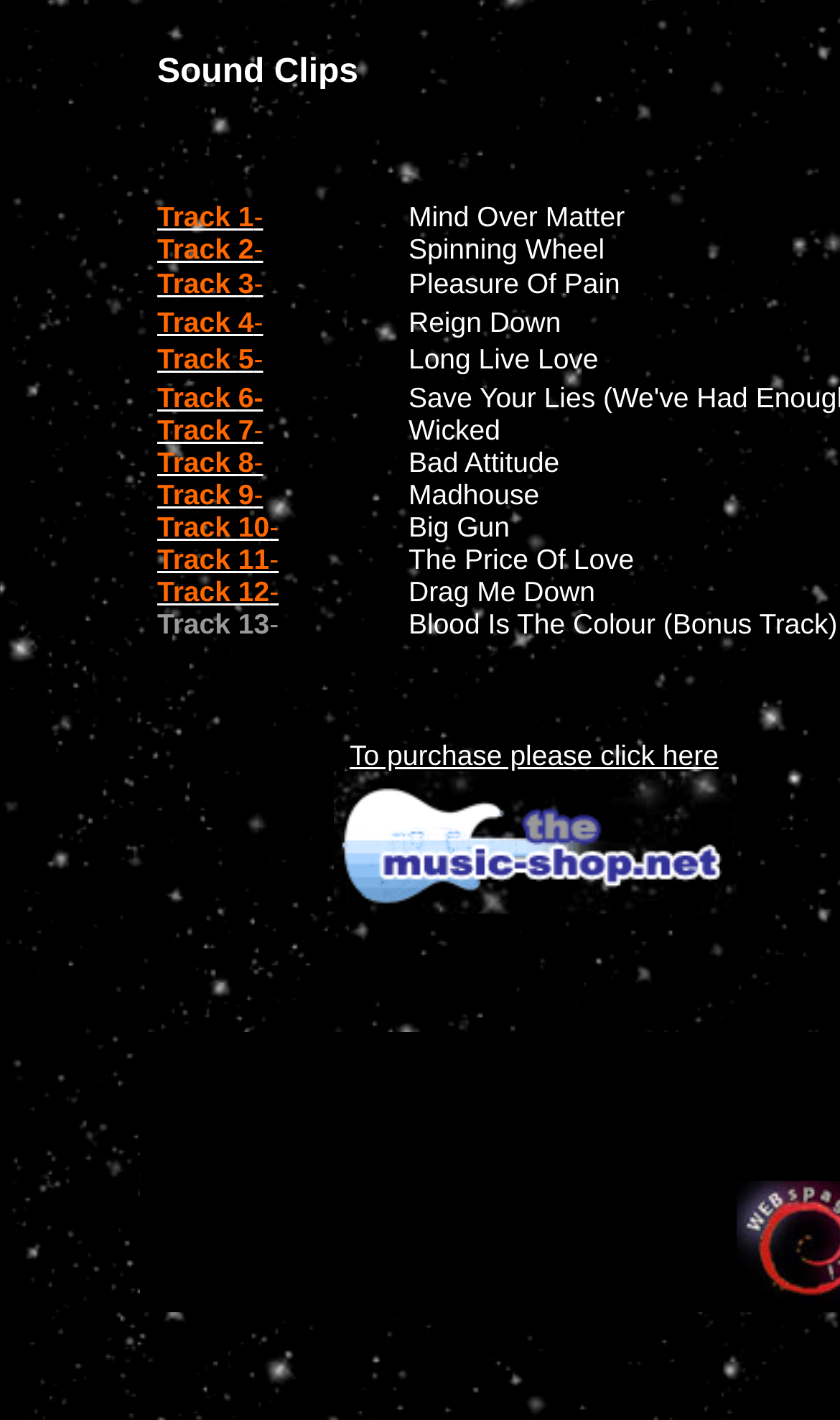Predict the bounding box for the UI component with the following description: "To purchase please click here".

[0.396, 0.519, 0.876, 0.649]